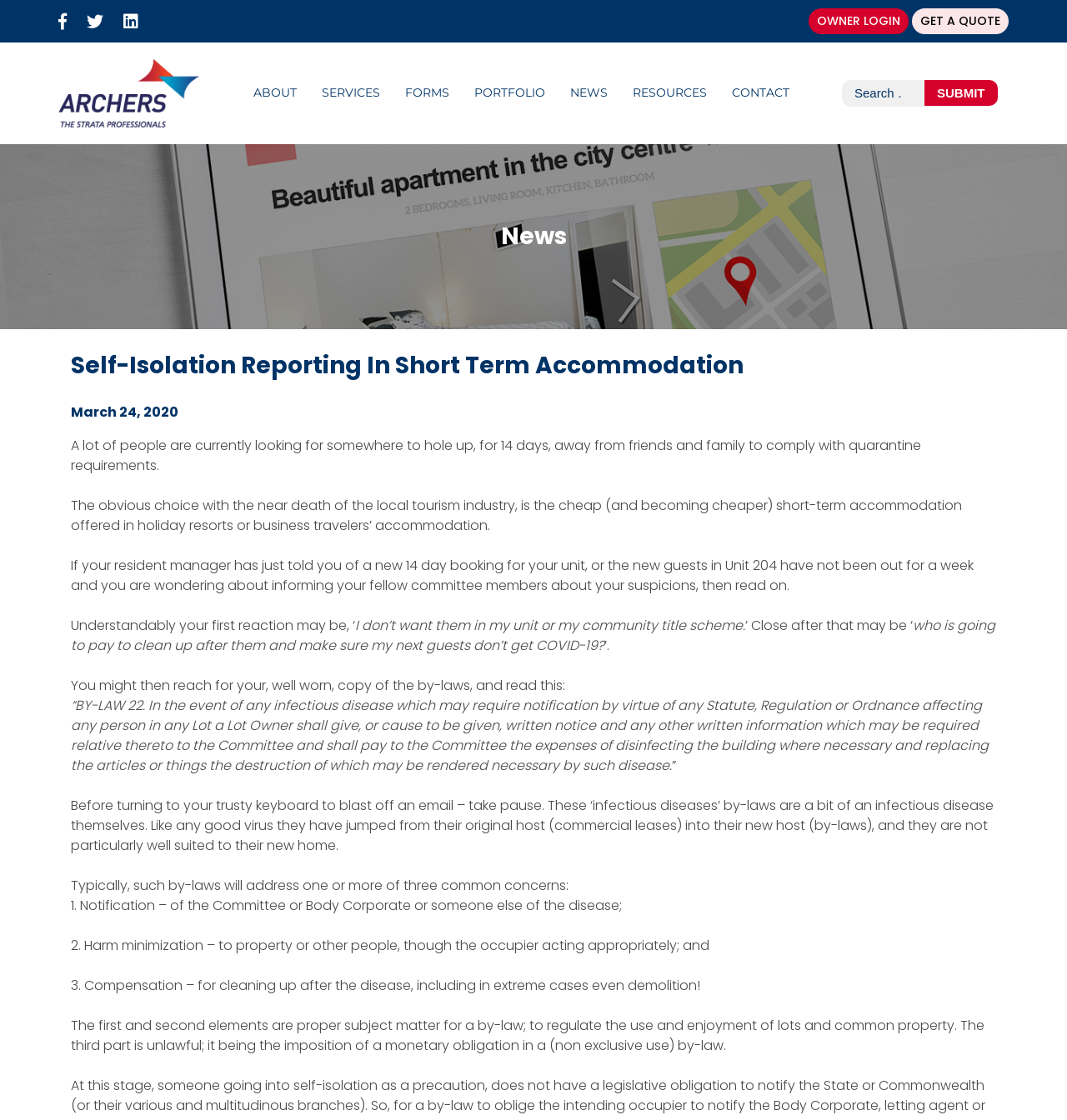Produce an elaborate caption capturing the essence of the webpage.

This webpage appears to be an article or blog post discussing self-isolation reporting in short-term accommodation, particularly in the context of quarantine requirements. 

At the top of the page, there are several icons represented by Unicode characters, followed by a row of links, including "OWNER LOGIN", "GET A QUOTE", and a navigation menu with options like "ABOUT", "SERVICES", "FORMS", "PORTFOLIO", "NEWS", "RESOURCES", and "CONTACT". 

Below the navigation menu, there is a search bar with a submit button. 

The main content of the page is divided into sections, with headings "News" and "Self-Isolation Reporting In Short Term Accommodation" at the top. The article discusses the challenges of finding a place to stay for 14 days, away from friends and family, to comply with quarantine requirements. It then delves into the concerns of residents and committee members in a community title scheme, including the potential risks of COVID-19 transmission and the responsibilities of lot owners in the event of an infectious disease outbreak. 

The article cites a by-law related to infectious diseases and discusses its limitations and potential issues. There are several paragraphs of text, with some quotes and references to specific by-laws. Overall, the webpage appears to be a informative article or blog post on a specific topic related to self-isolation and quarantine requirements.